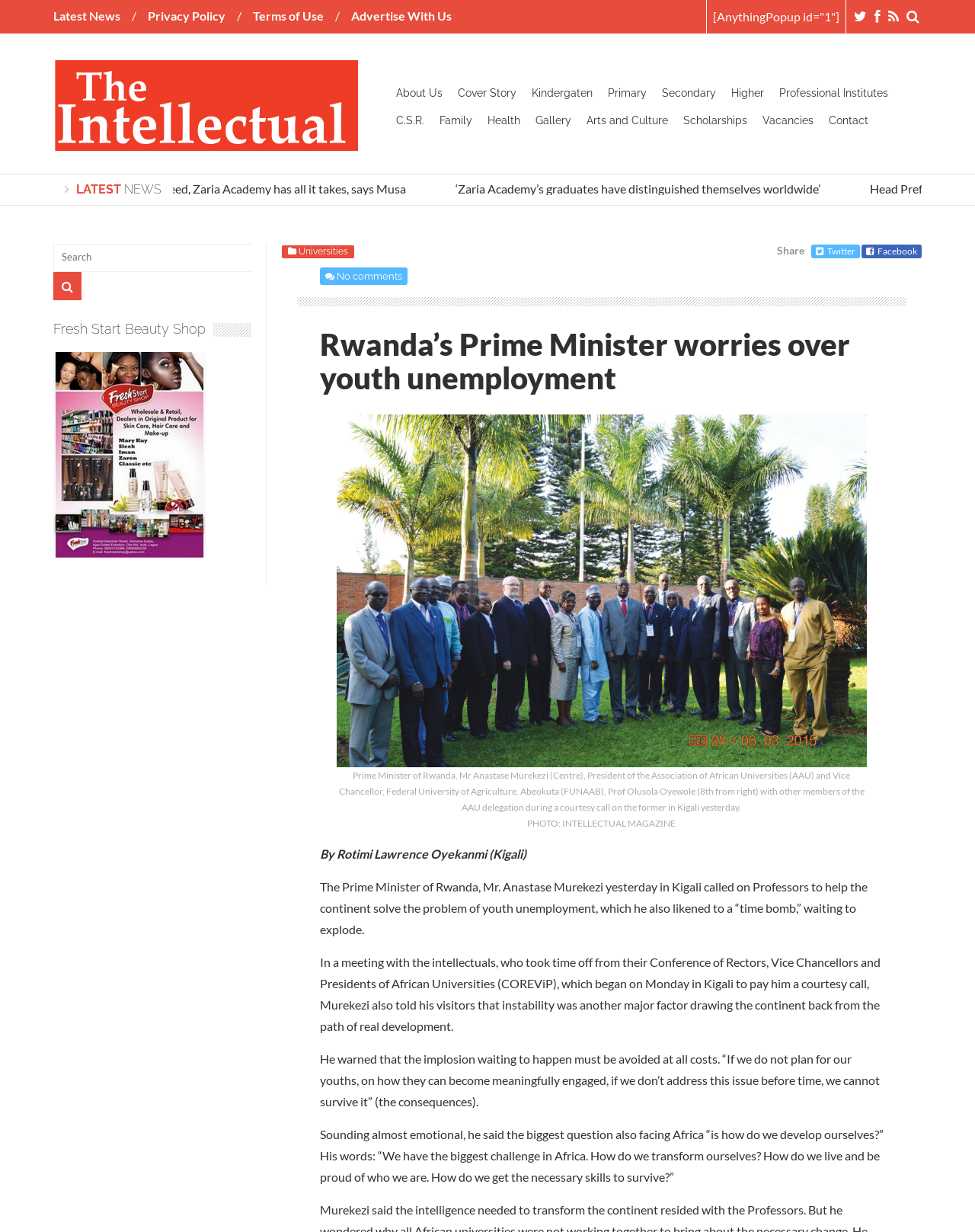Reply to the question with a single word or phrase:
What is the topic of the article?

youth unemployment